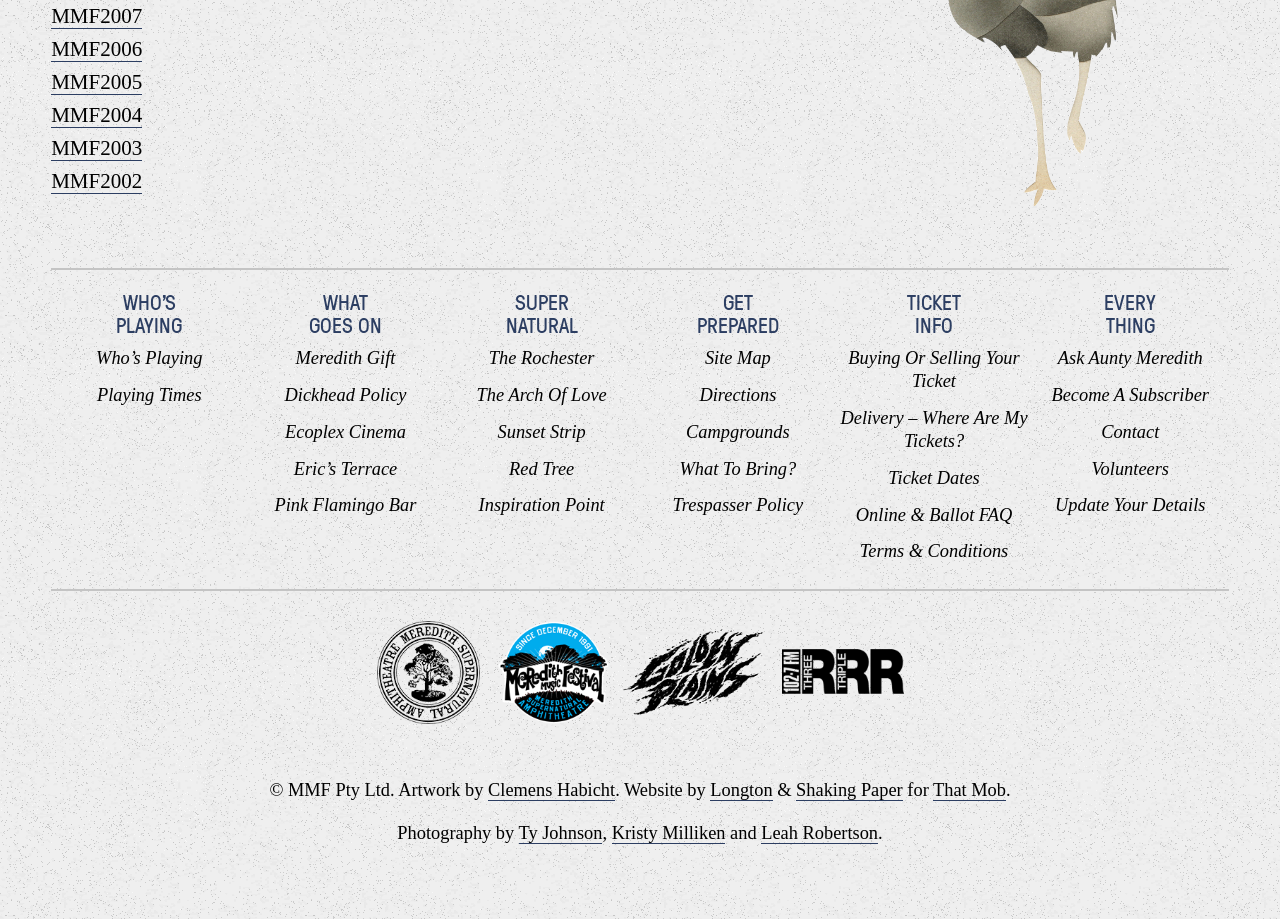Locate the bounding box coordinates of the segment that needs to be clicked to meet this instruction: "View terms and conditions".

None